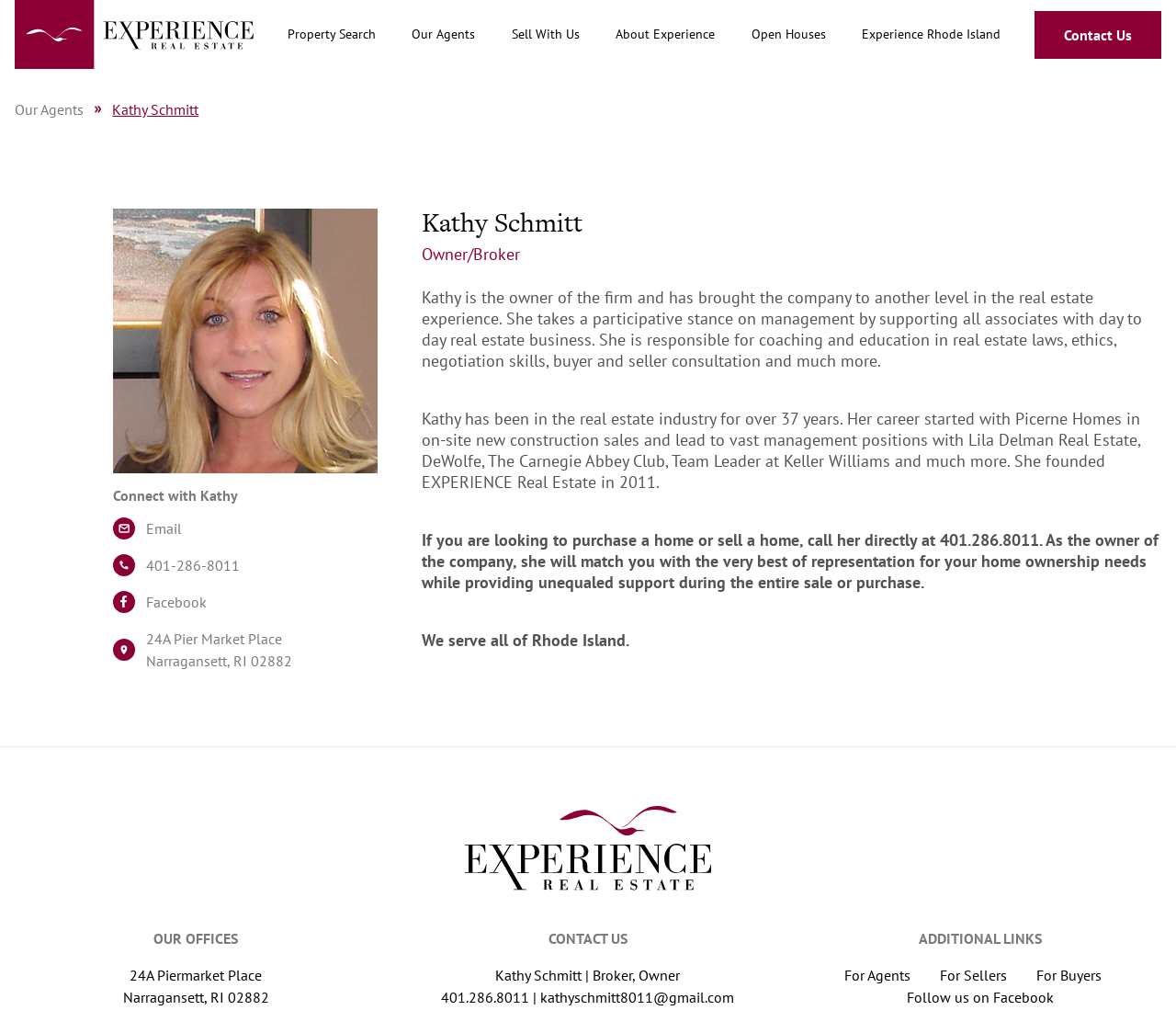Find the bounding box coordinates for the area you need to click to carry out the instruction: "Follow Experience Real Estate on Facebook". The coordinates should be four float numbers between 0 and 1, indicated as [left, top, right, bottom].

[0.758, 0.954, 0.908, 0.976]